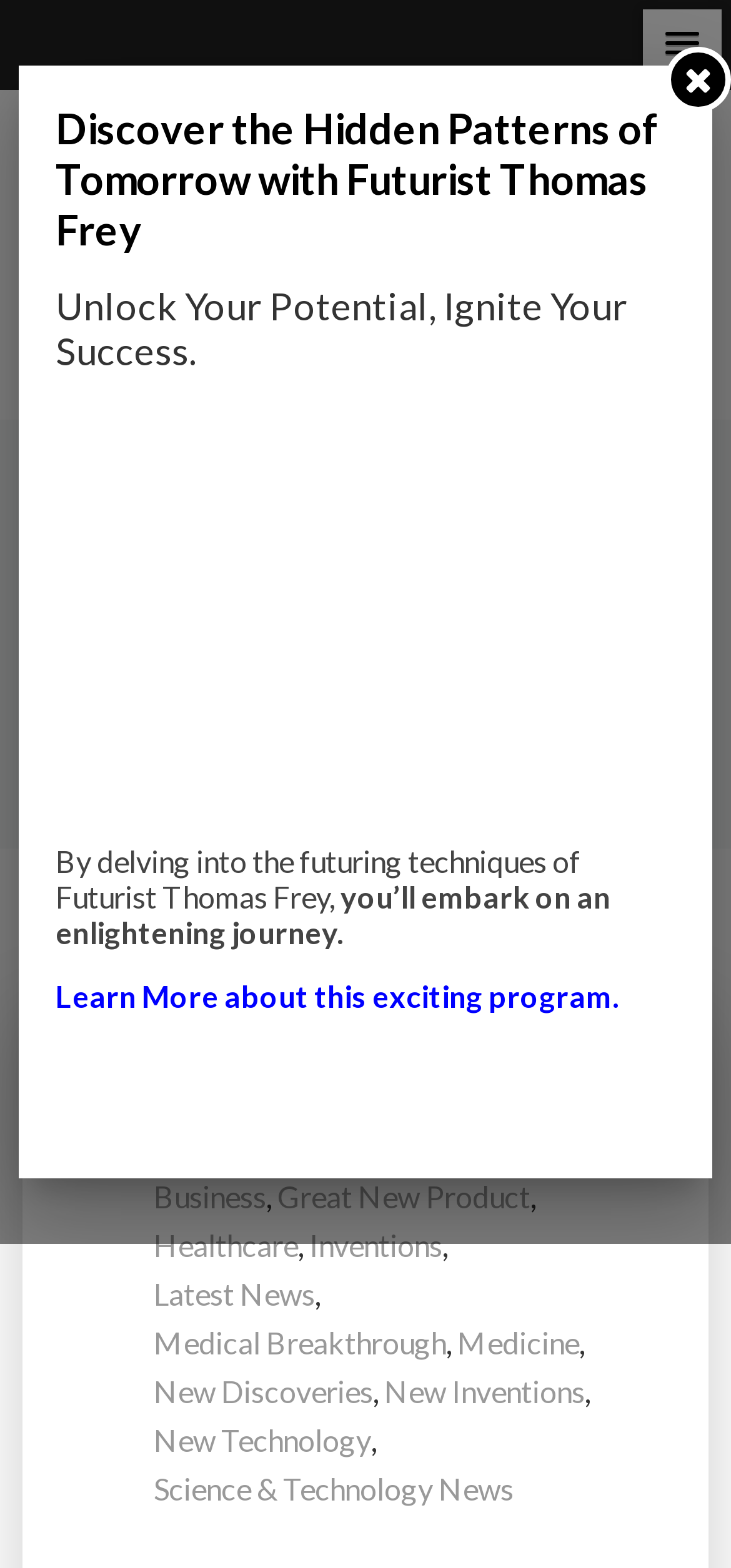Please specify the bounding box coordinates of the clickable section necessary to execute the following command: "Click the Breakthrough Thinking link".

[0.364, 0.717, 0.774, 0.748]